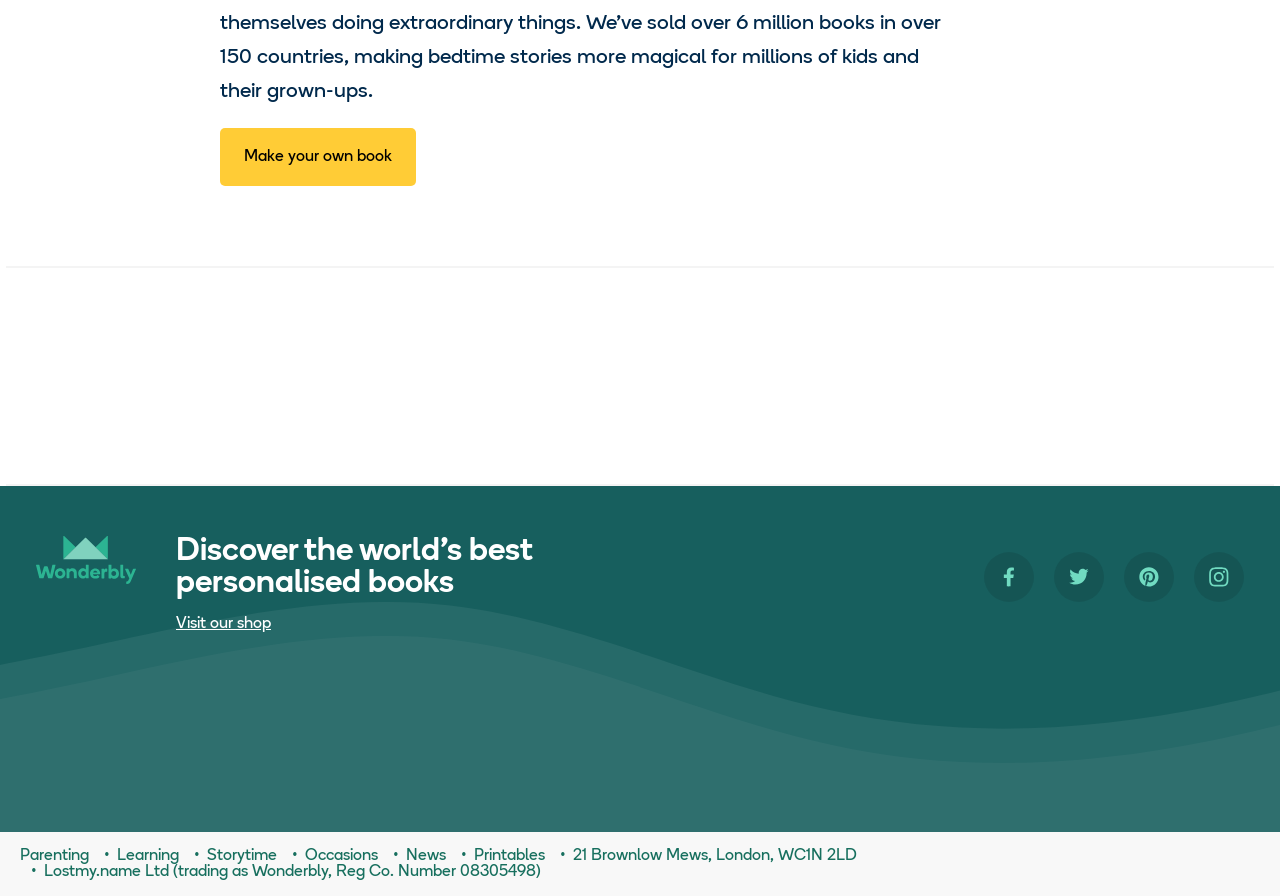What is the company name of the website?
Based on the screenshot, respond with a single word or phrase.

Wonderbly